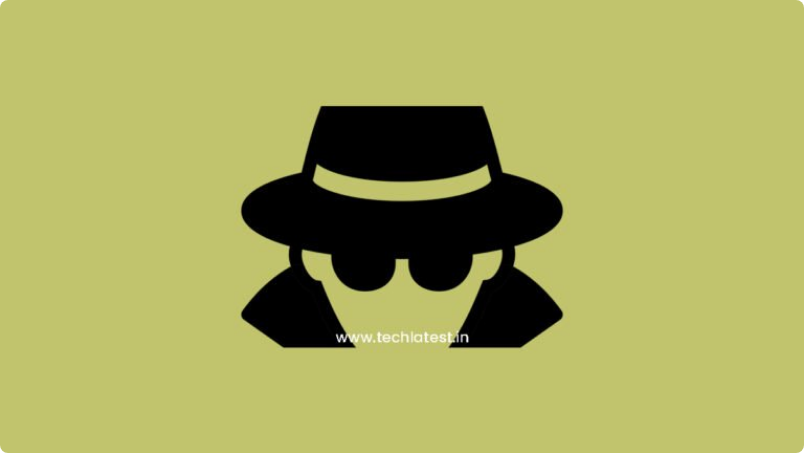Refer to the image and offer a detailed explanation in response to the question: What is displayed below the figure?

According to the caption, the text 'www.techlatest.in' is prominently displayed below the figure, likely indicating the source or related website for further information on topics like digital privacy.